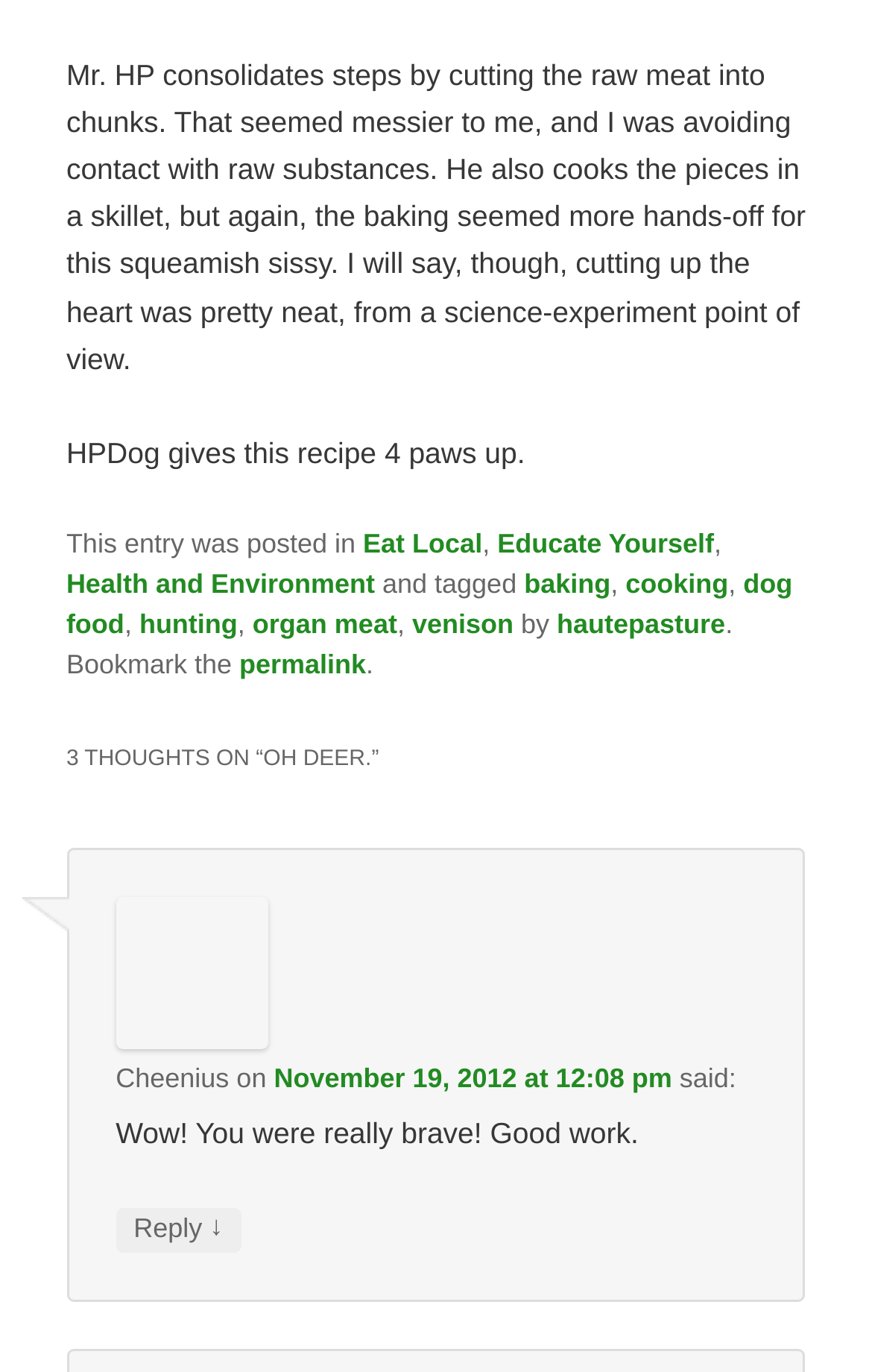Determine the bounding box coordinates of the clickable element to complete this instruction: "Click the 'Educate Yourself' link". Provide the coordinates in the format of four float numbers between 0 and 1, [left, top, right, bottom].

[0.57, 0.385, 0.819, 0.408]